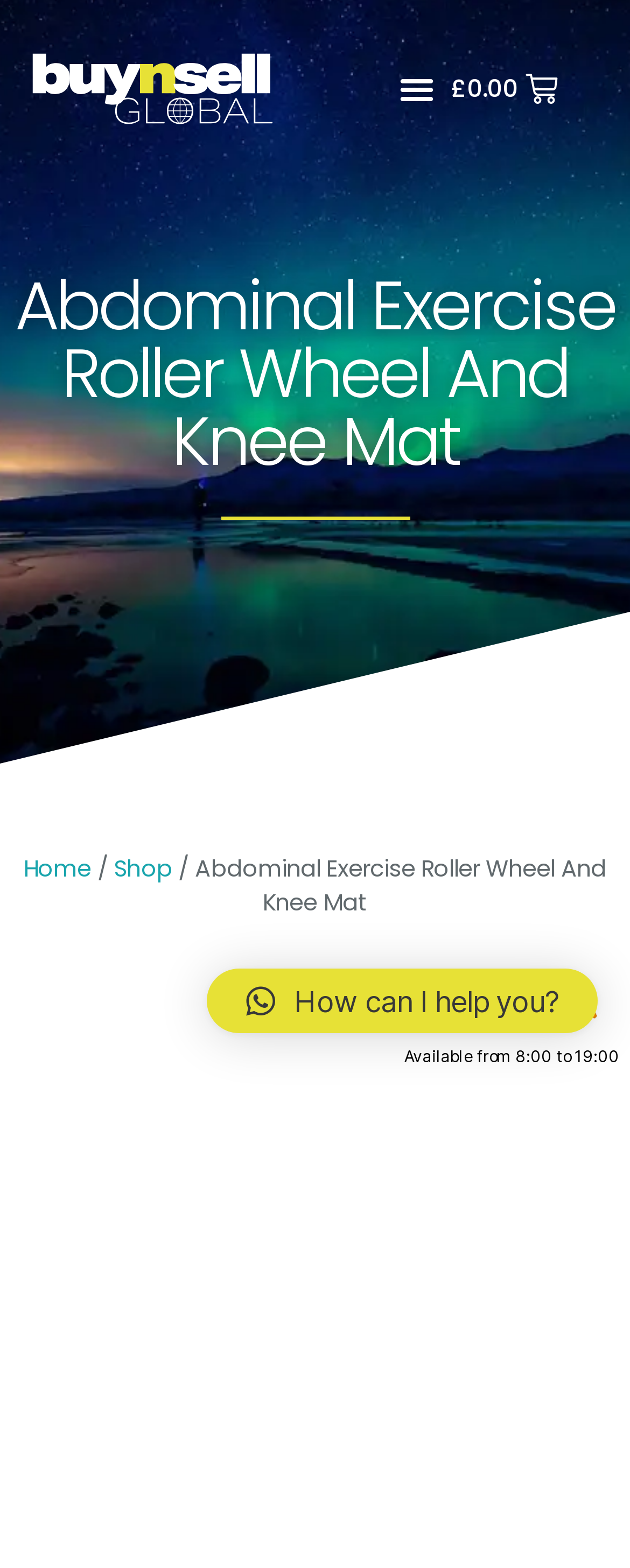Based on the element description: "Menu", identify the UI element and provide its bounding box coordinates. Use four float numbers between 0 and 1, [left, top, right, bottom].

[0.619, 0.04, 0.703, 0.074]